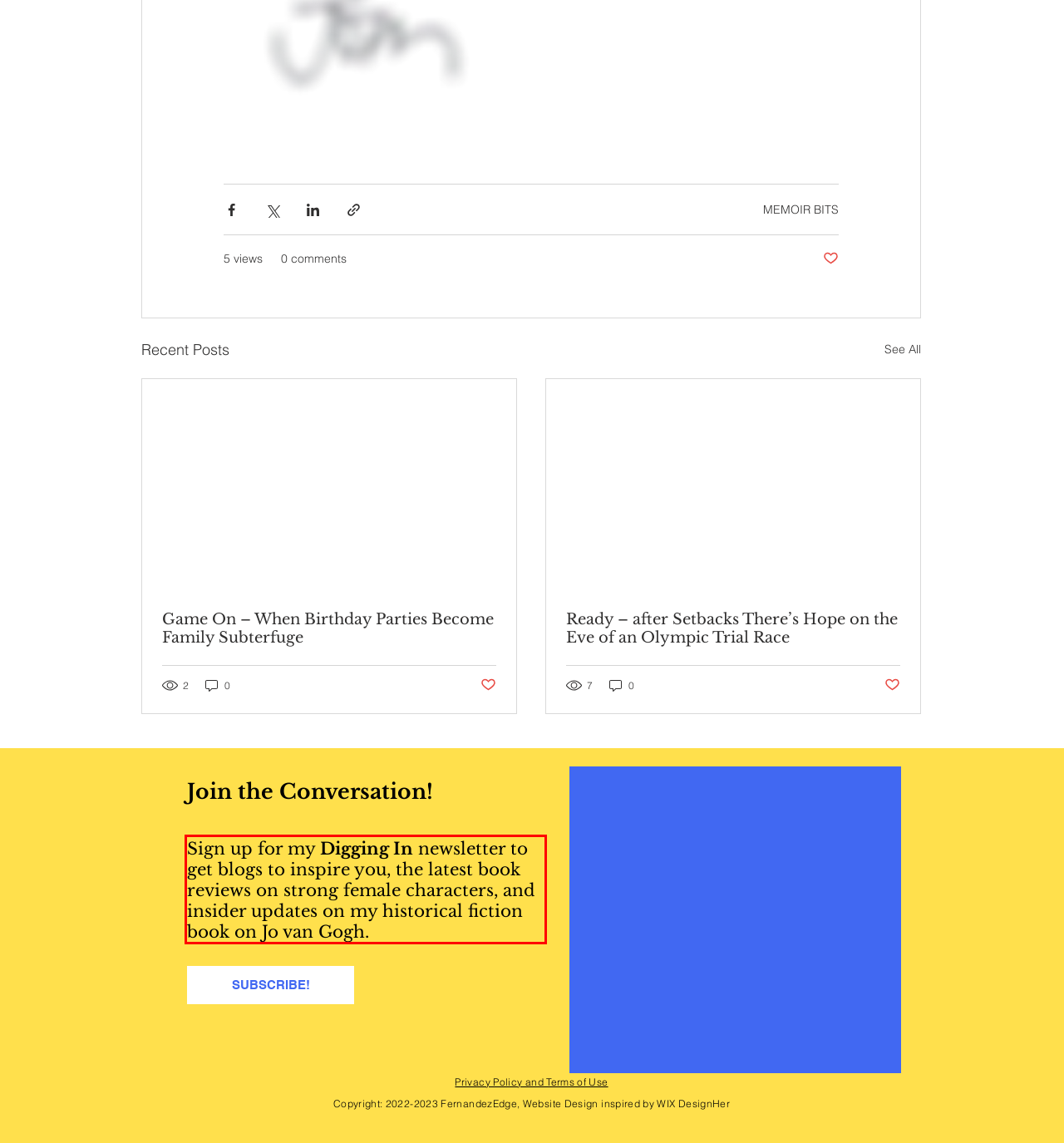Using the provided webpage screenshot, recognize the text content in the area marked by the red bounding box.

Sign up for my Digging In newsletter to get blogs to inspire you, the latest book reviews on strong female characters, and insider updates on my historical fiction book on Jo van Gogh.